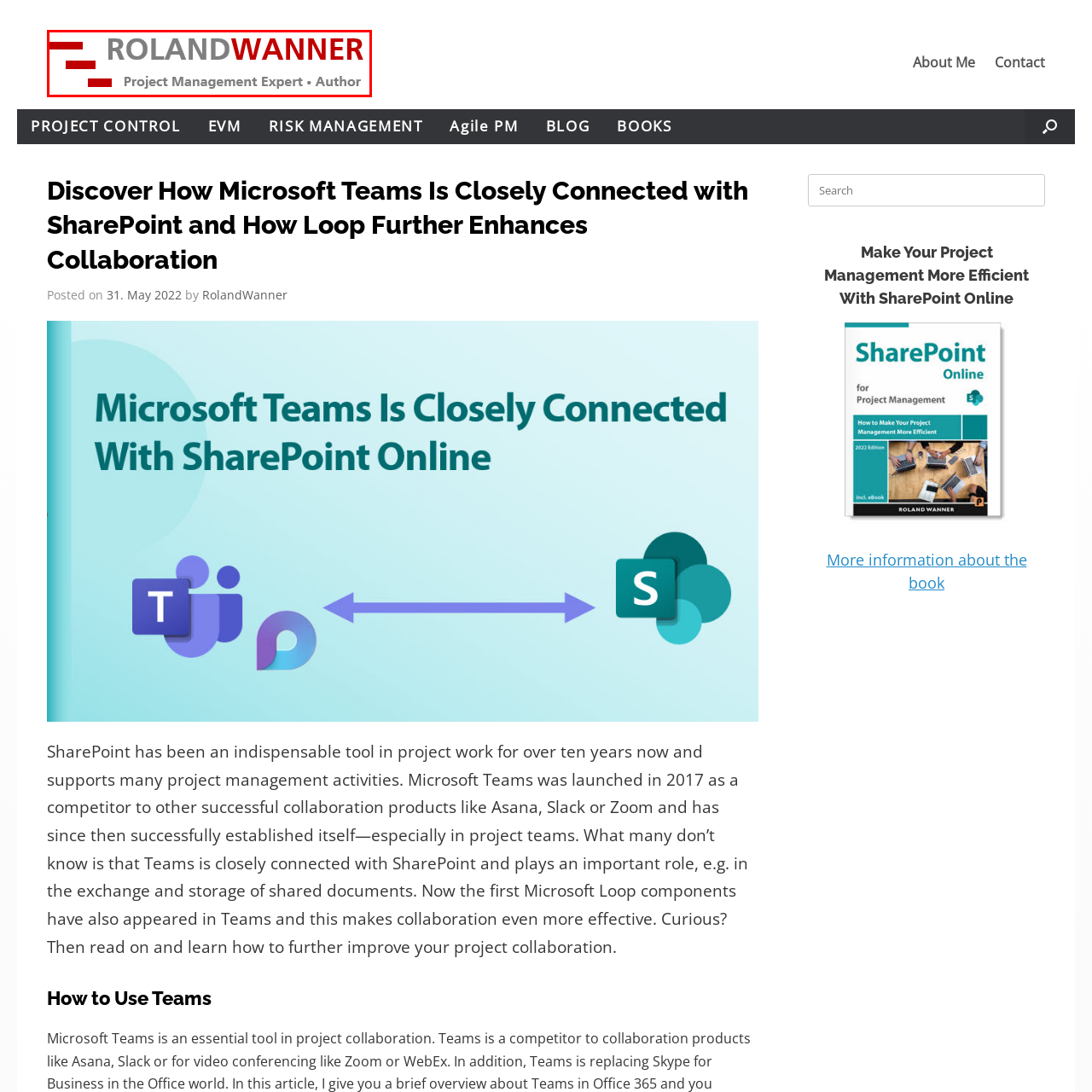Describe extensively the image content marked by the red bounding box.

This image features the logo of Roland Wanner, a project management expert and author. The design includes the name "ROLAND WANNER" prominently displayed, with "ROLAND" in a bold red font and "WANNER" in a bold gray font, creating a striking contrast. Below the name, there are descriptors indicating his expertise: "Project Management Expert • Author," presented in a clean, professional style. The logo is visually engaging, emphasizing Wanner's credentials in the field of project management, and is likely used to establish his professional identity across various platforms.